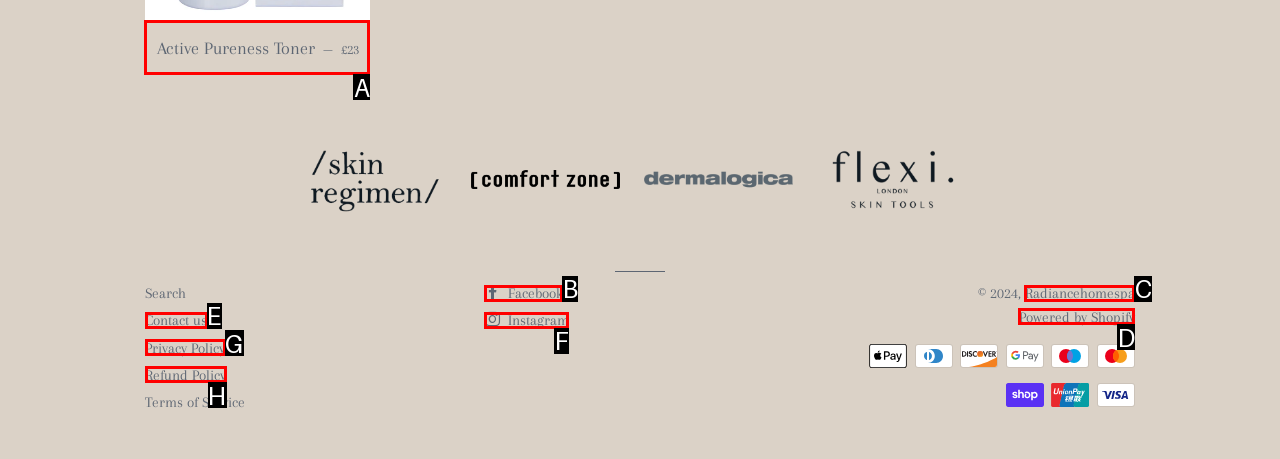Which letter corresponds to the correct option to complete the task: View the PORTFOLIO?
Answer with the letter of the chosen UI element.

None